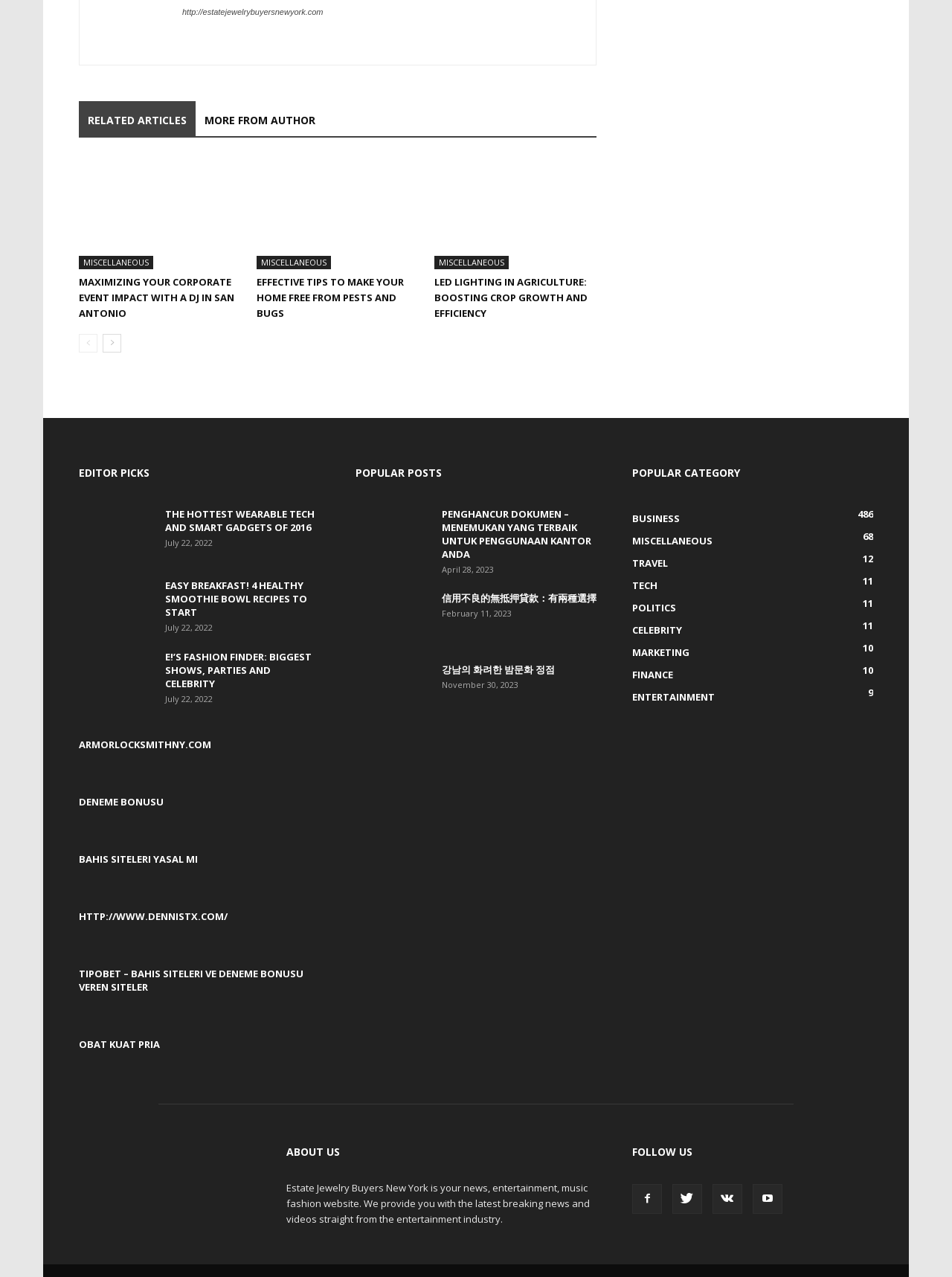What is the category with the most posts?
Using the image as a reference, give a one-word or short phrase answer.

BUSINESS